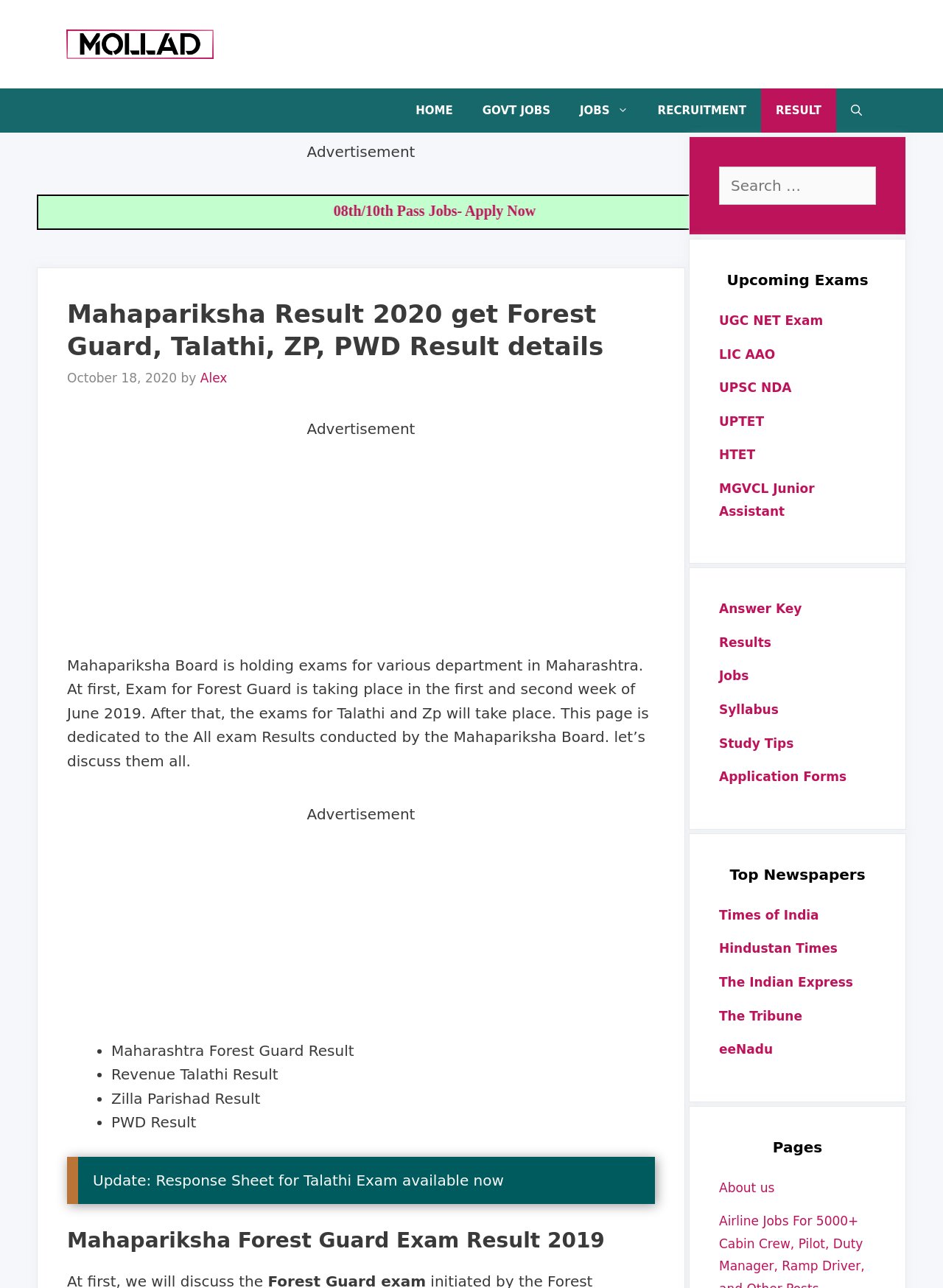Determine the bounding box coordinates of the region that needs to be clicked to achieve the task: "Search for something".

[0.762, 0.129, 0.929, 0.159]